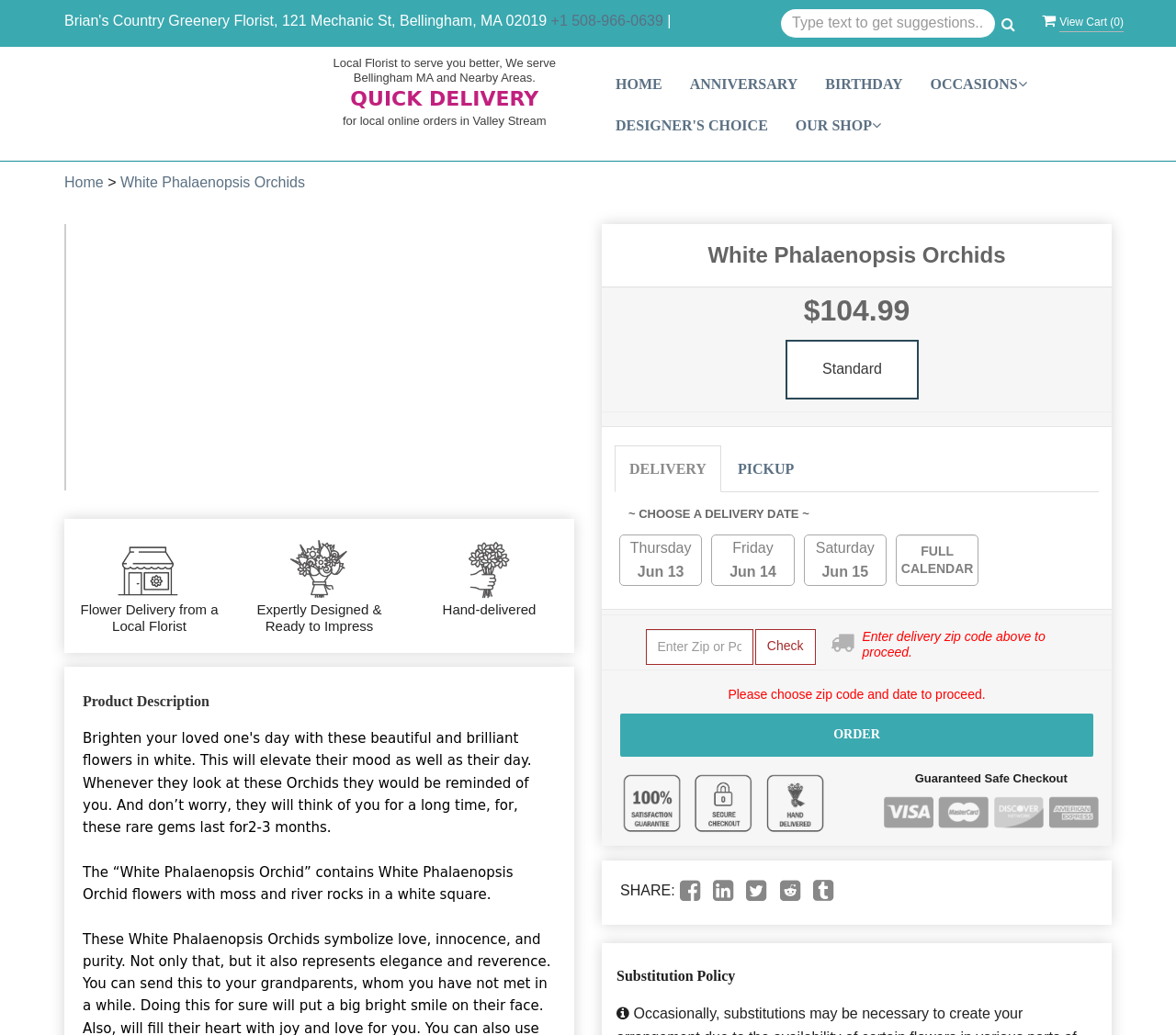What is the minimum information required to proceed with the order?
Refer to the image and offer an in-depth and detailed answer to the question.

Based on the webpage content, especially the text 'Please choose zip code and date to proceed.', it is clear that the minimum information required to proceed with the order is the zip code and date.